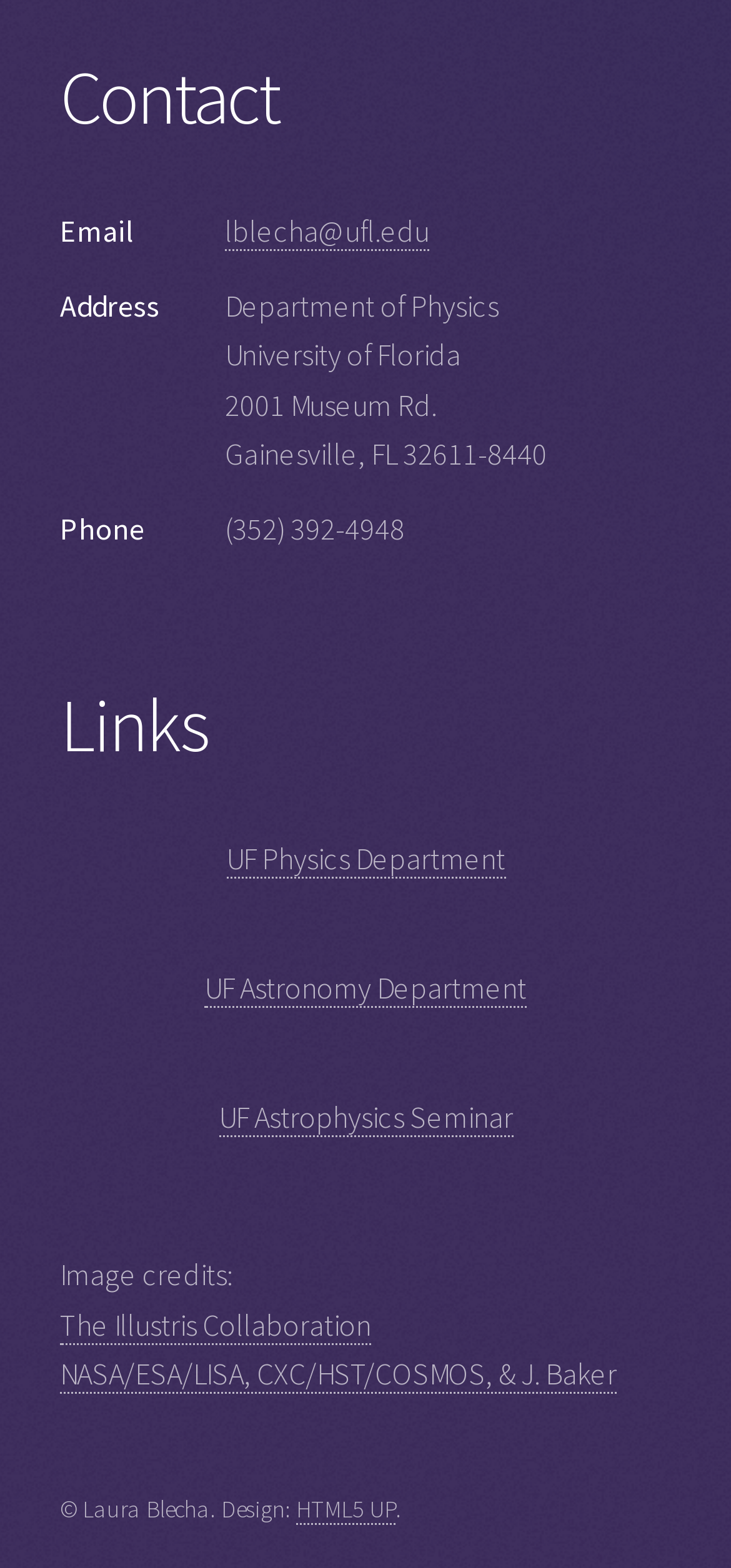Provide the bounding box coordinates of the HTML element this sentence describes: "Home Improvement". The bounding box coordinates consist of four float numbers between 0 and 1, i.e., [left, top, right, bottom].

None